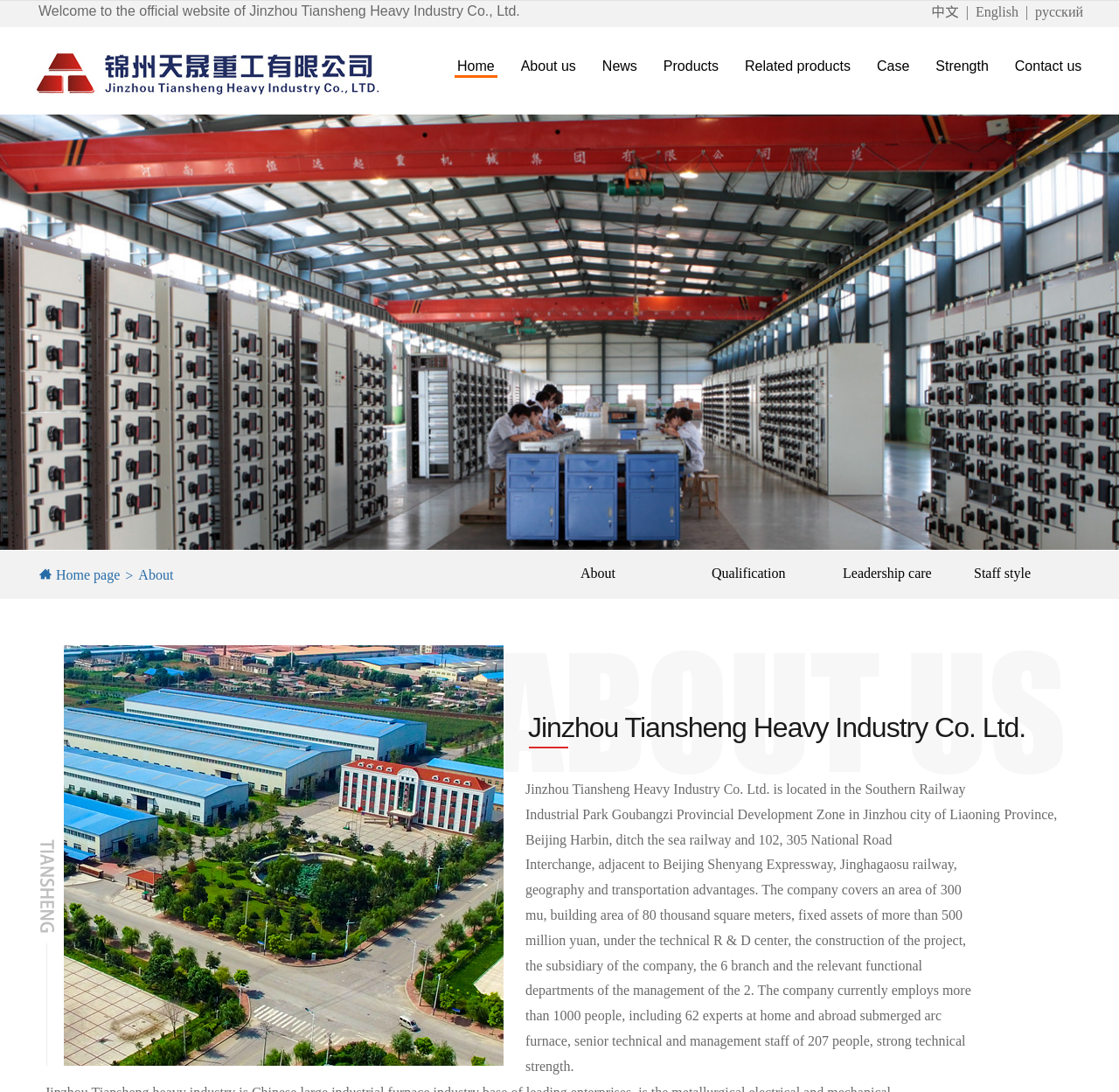Identify the bounding box of the HTML element described here: "Leadership care". Provide the coordinates as four float numbers between 0 and 1: [left, top, right, bottom].

[0.749, 0.516, 0.847, 0.536]